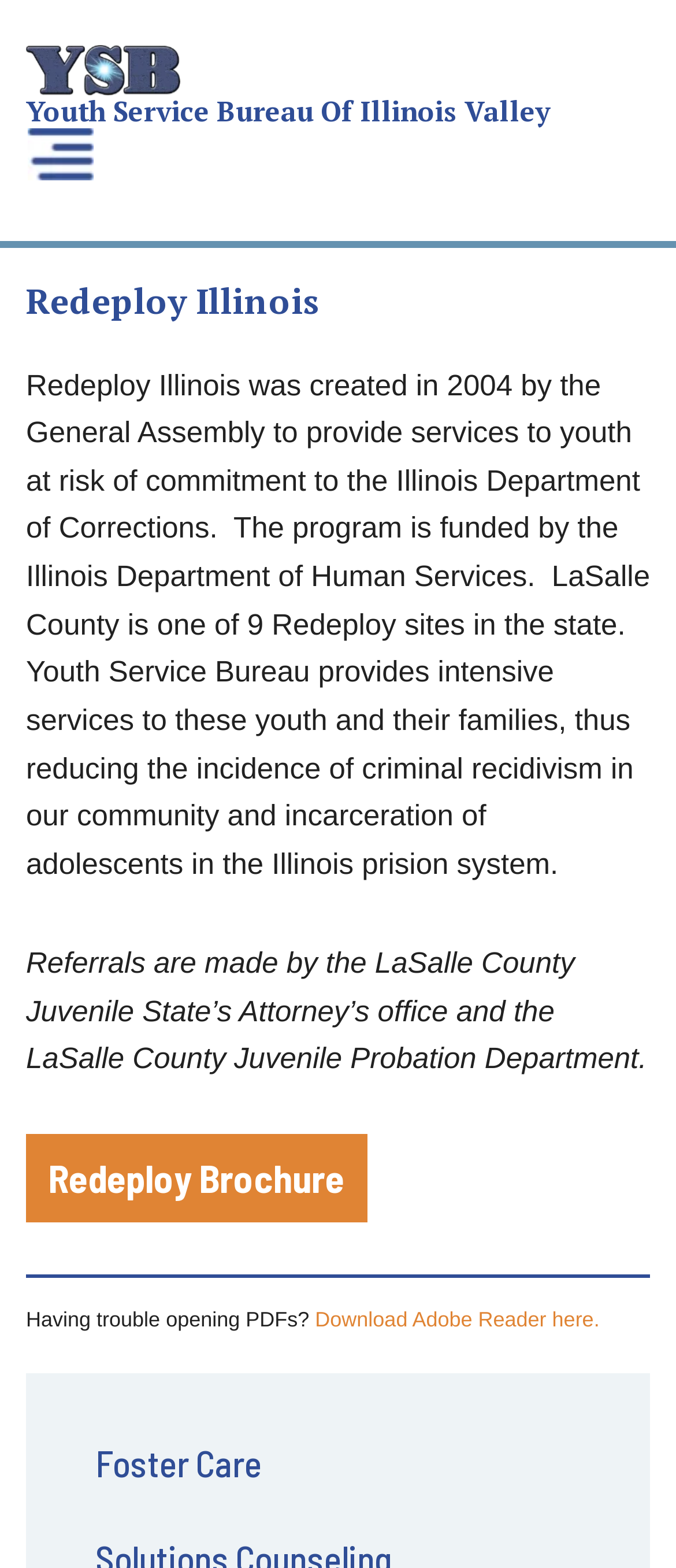Using a single word or phrase, answer the following question: 
What is the name of the brochure available on the webpage?

Redeploy Brochure